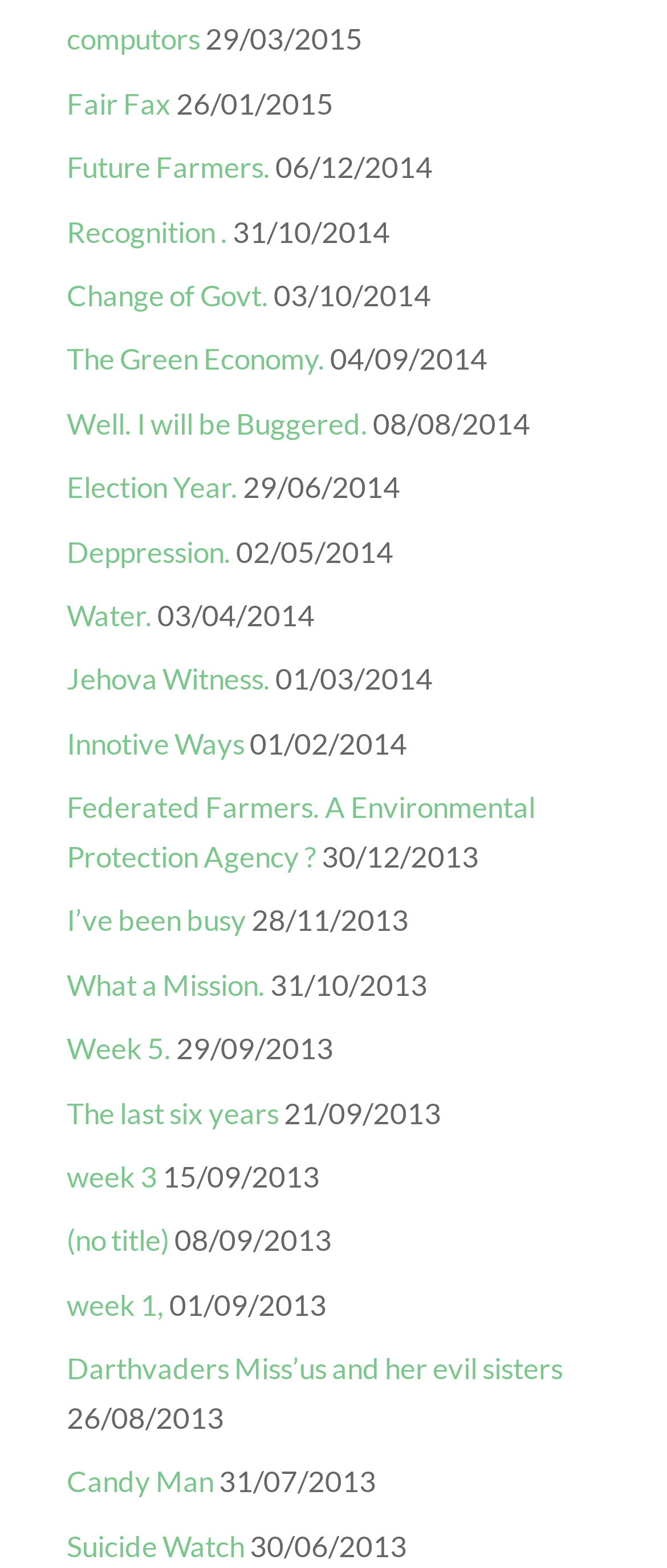Please reply to the following question using a single word or phrase: 
What is the format of the dates on the webpage?

DD/MM/YYYY